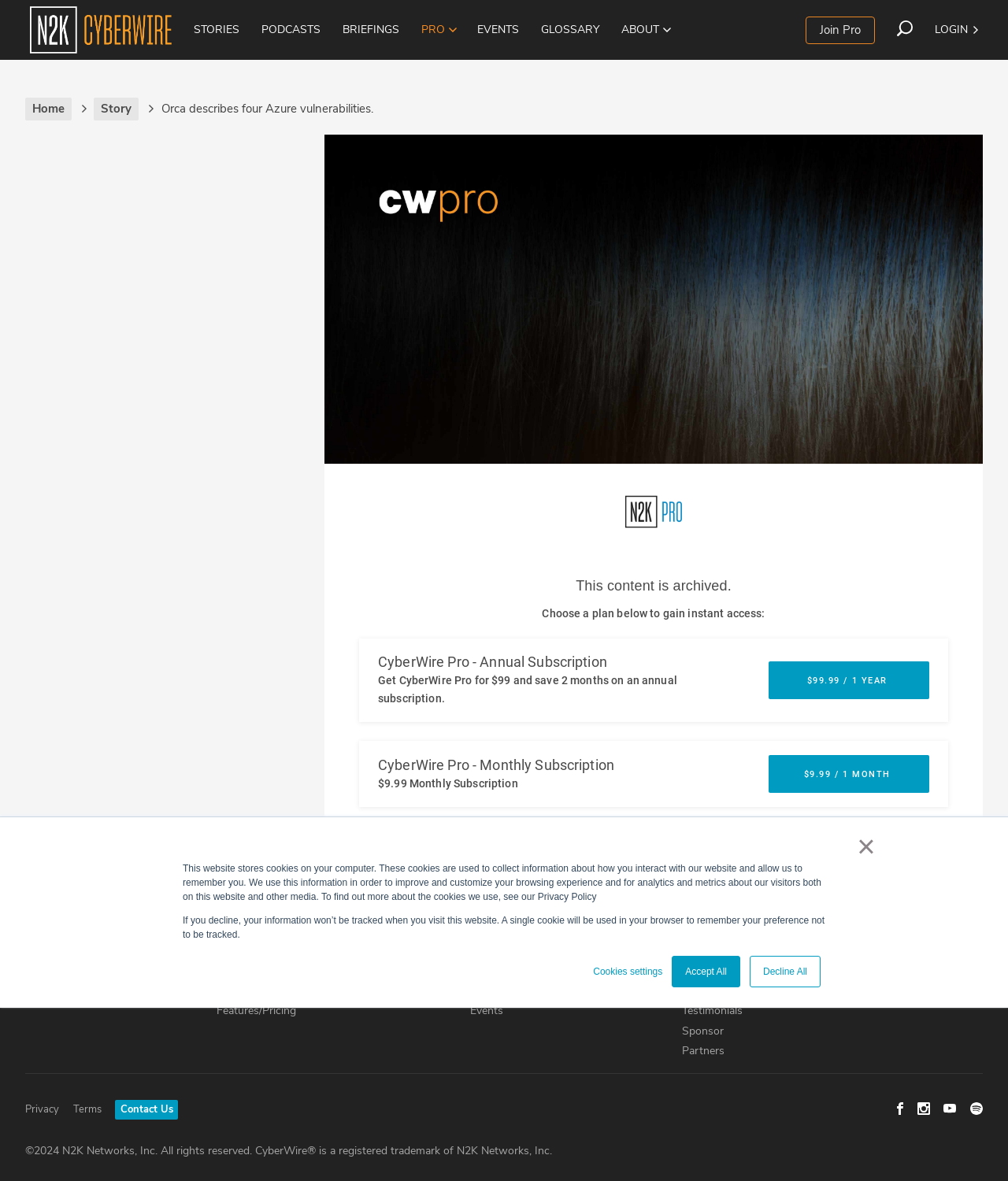Provide the bounding box coordinates of the HTML element described by the text: "Certificate Programs".

None